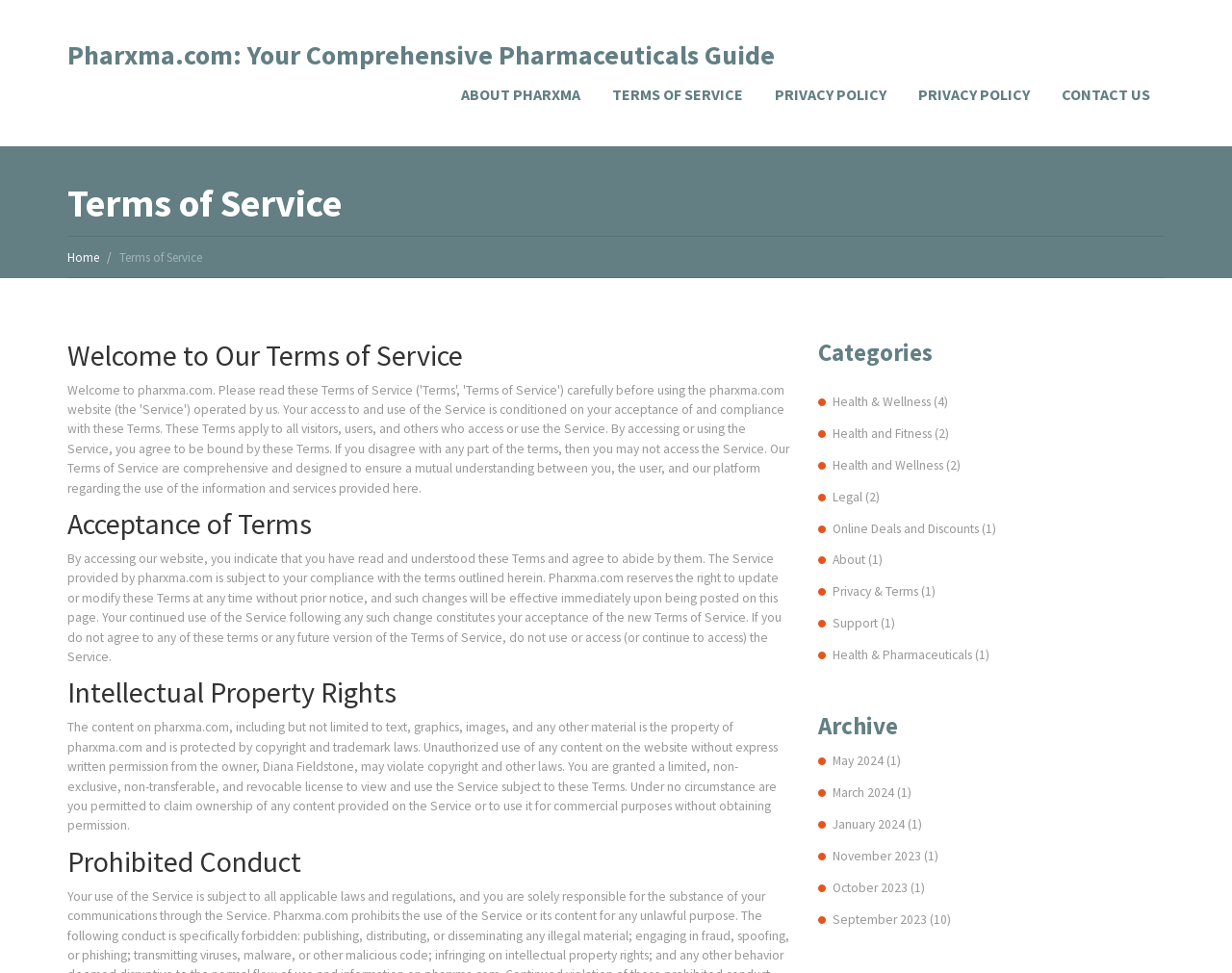Please determine the bounding box coordinates for the element with the description: "September 2023 (10)".

[0.676, 0.935, 0.772, 0.952]